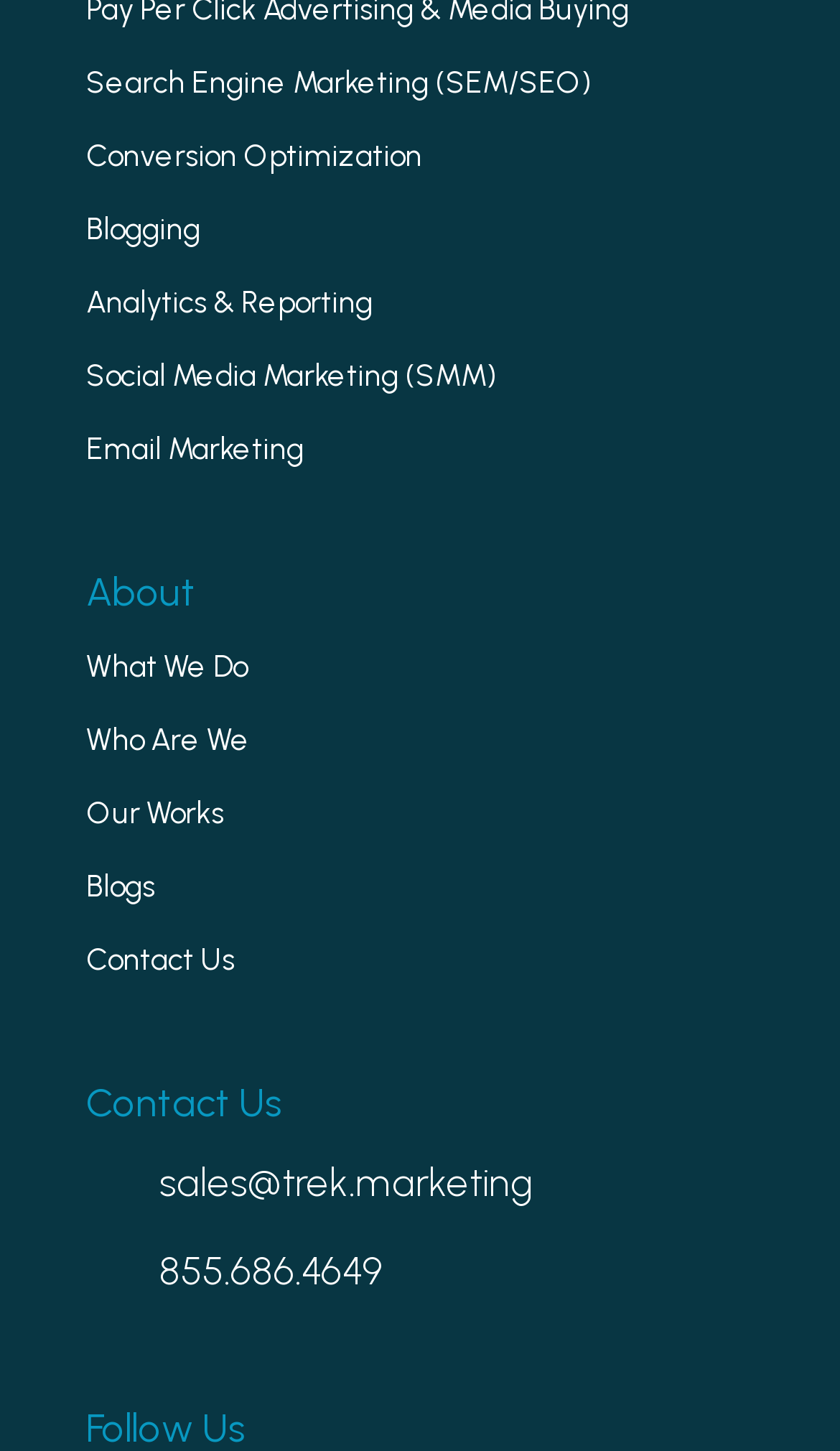Pinpoint the bounding box coordinates of the element you need to click to execute the following instruction: "Click on Search Engine Marketing (SEM/SEO)". The bounding box should be represented by four float numbers between 0 and 1, in the format [left, top, right, bottom].

[0.103, 0.032, 0.749, 0.083]